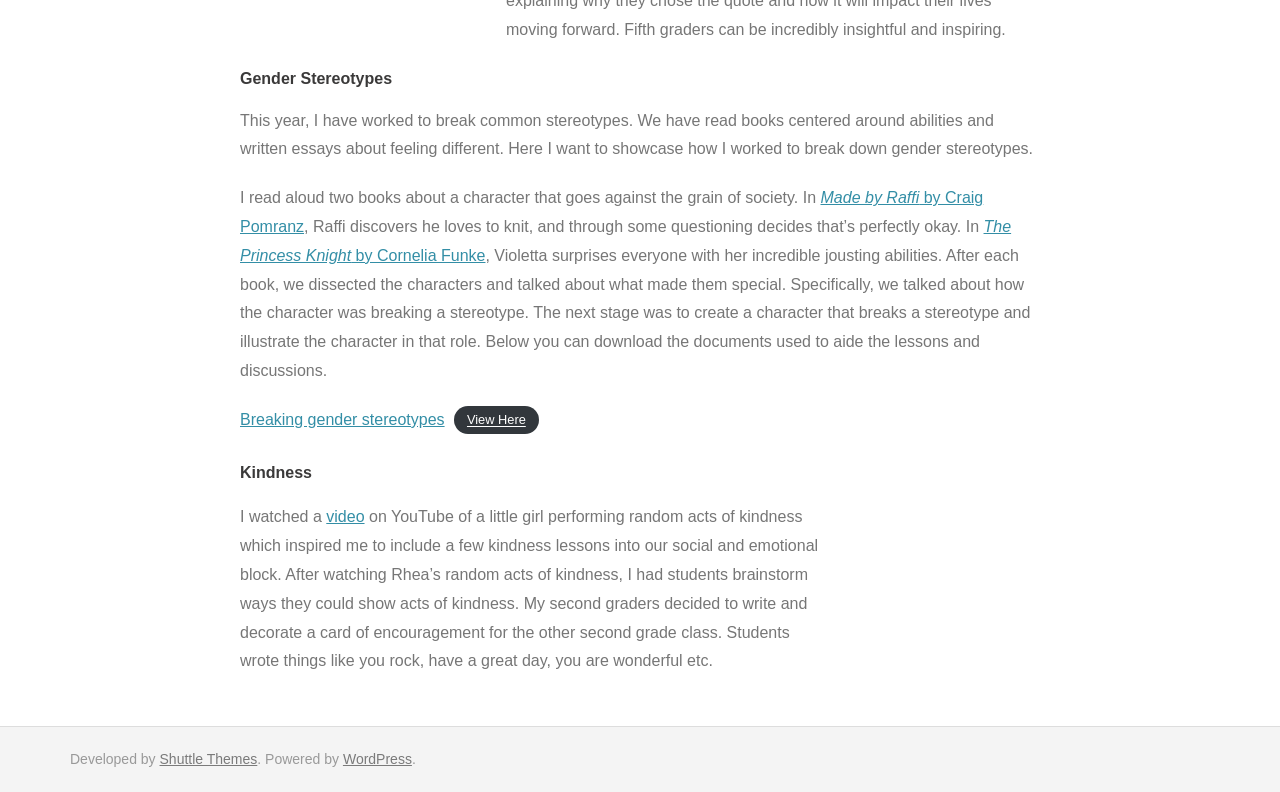Can you pinpoint the bounding box coordinates for the clickable element required for this instruction: "Search for something"? The coordinates should be four float numbers between 0 and 1, i.e., [left, top, right, bottom].

None